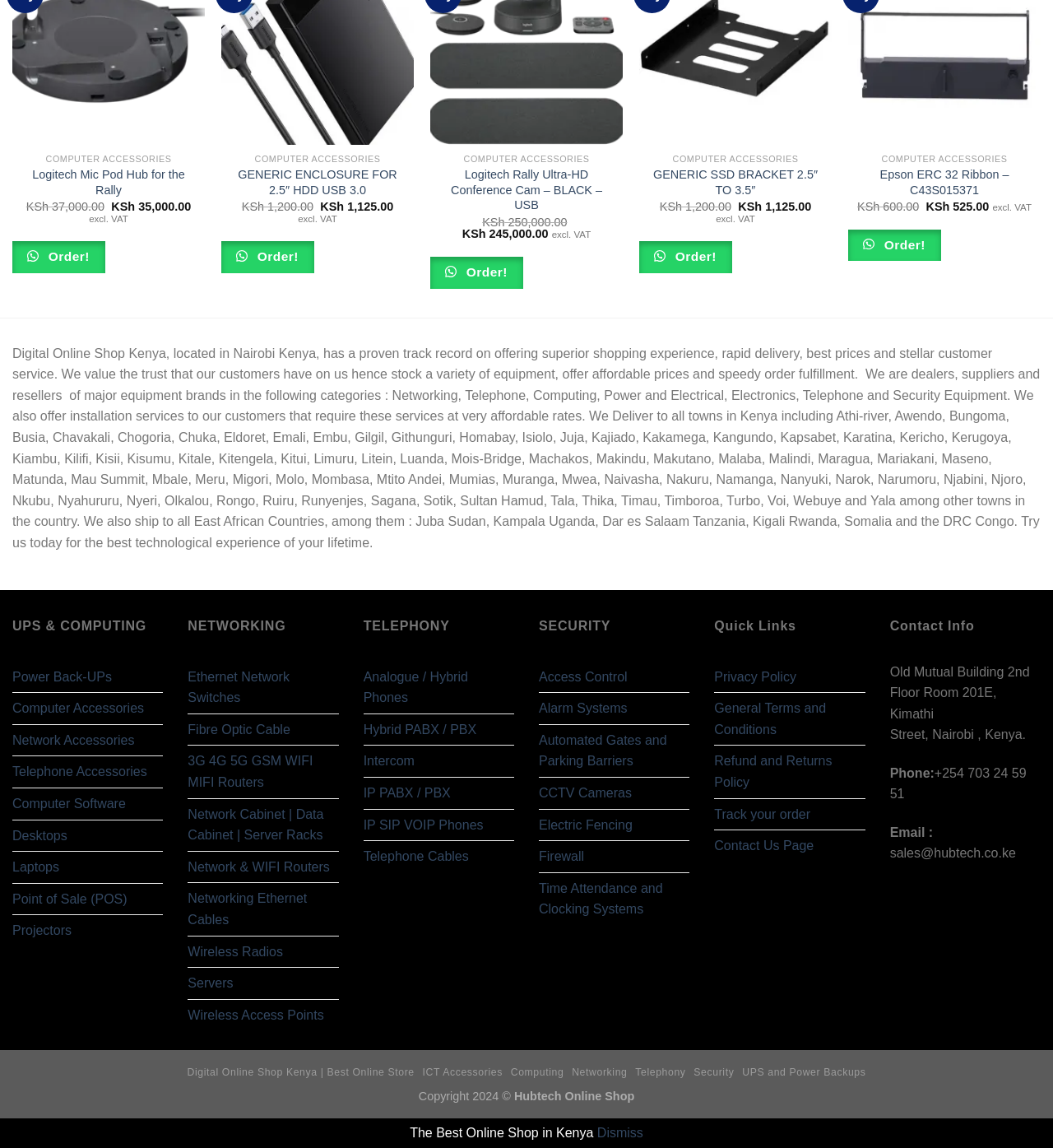Pinpoint the bounding box coordinates of the area that should be clicked to complete the following instruction: "Contact us". The coordinates must be given as four float numbers between 0 and 1, i.e., [left, top, right, bottom].

[0.678, 0.723, 0.77, 0.75]